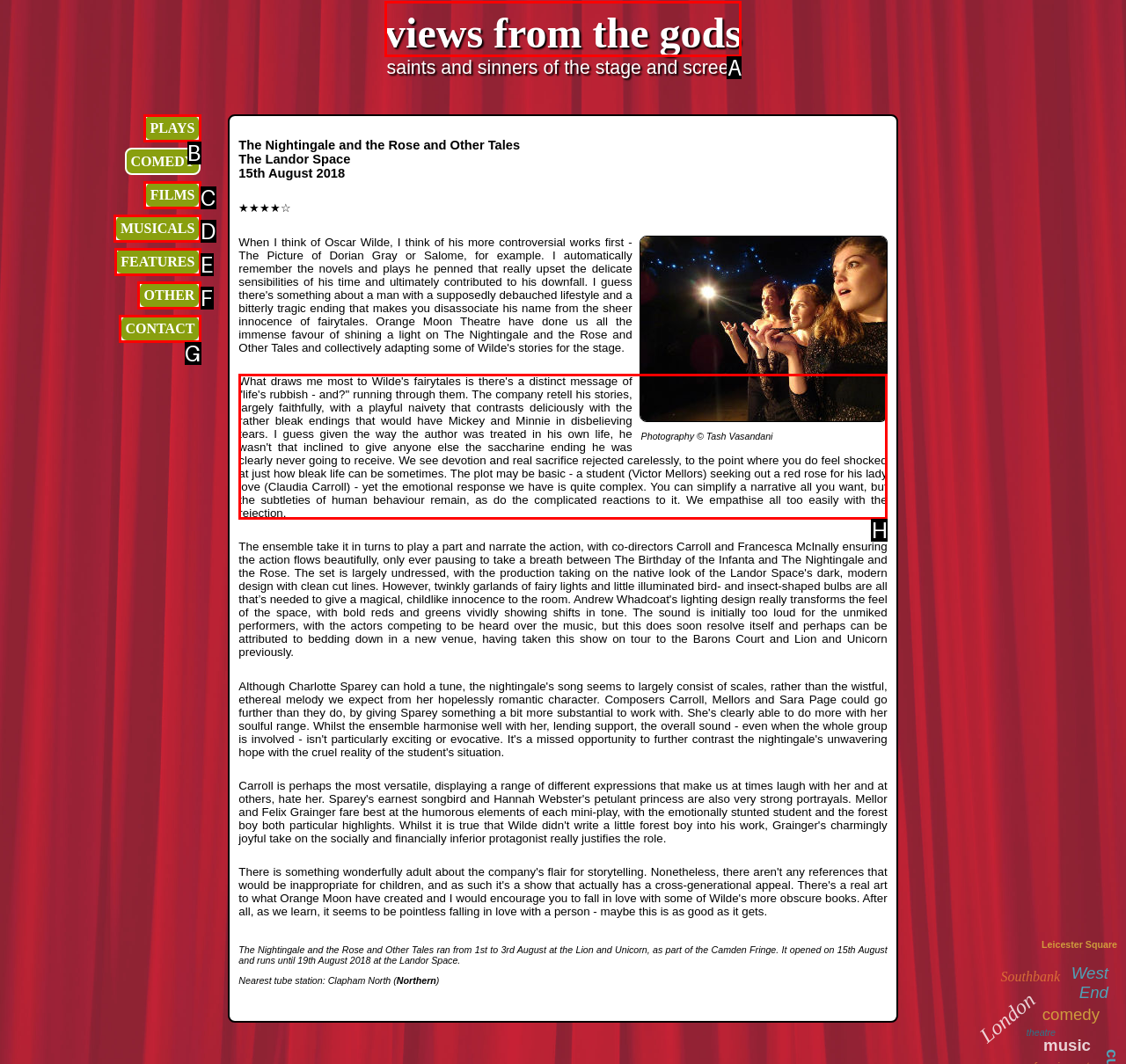Choose the HTML element that should be clicked to achieve this task: Read the review of The Nightingale and the Rose and Other Tales
Respond with the letter of the correct choice.

H